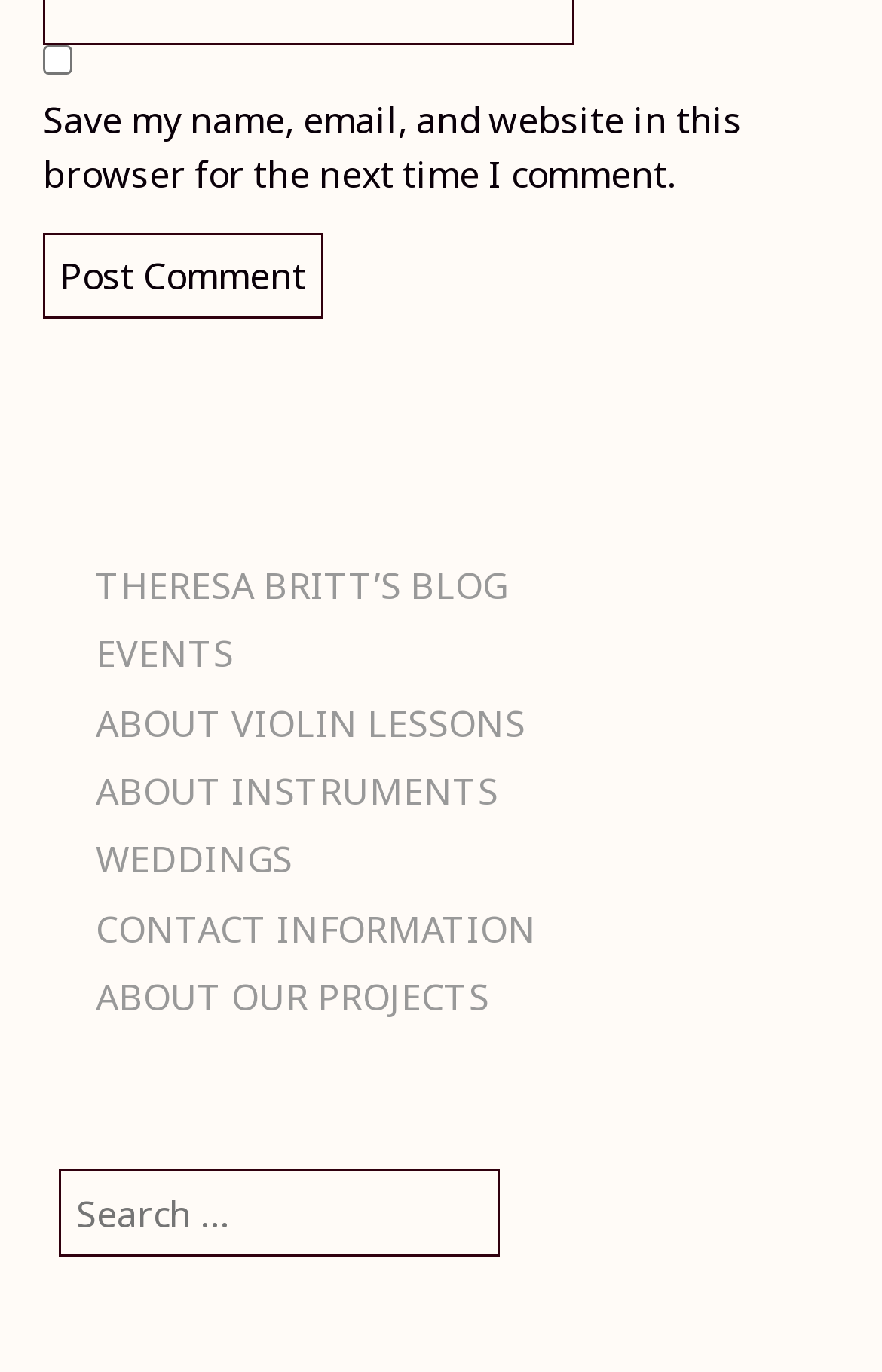Find the bounding box coordinates of the element's region that should be clicked in order to follow the given instruction: "Check the checkbox to save your name and email". The coordinates should consist of four float numbers between 0 and 1, i.e., [left, top, right, bottom].

[0.049, 0.033, 0.082, 0.055]